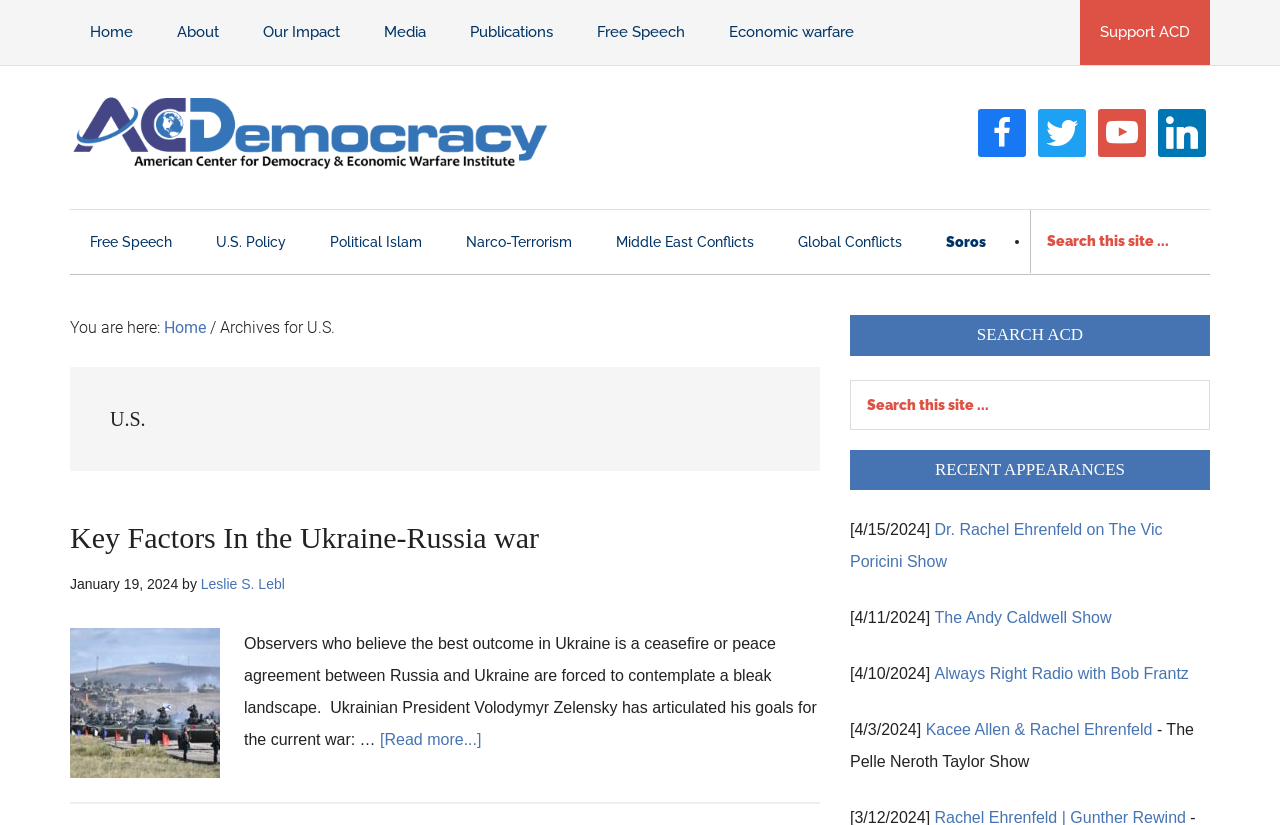Use a single word or phrase to answer the question:
How many navigation menus are there?

2